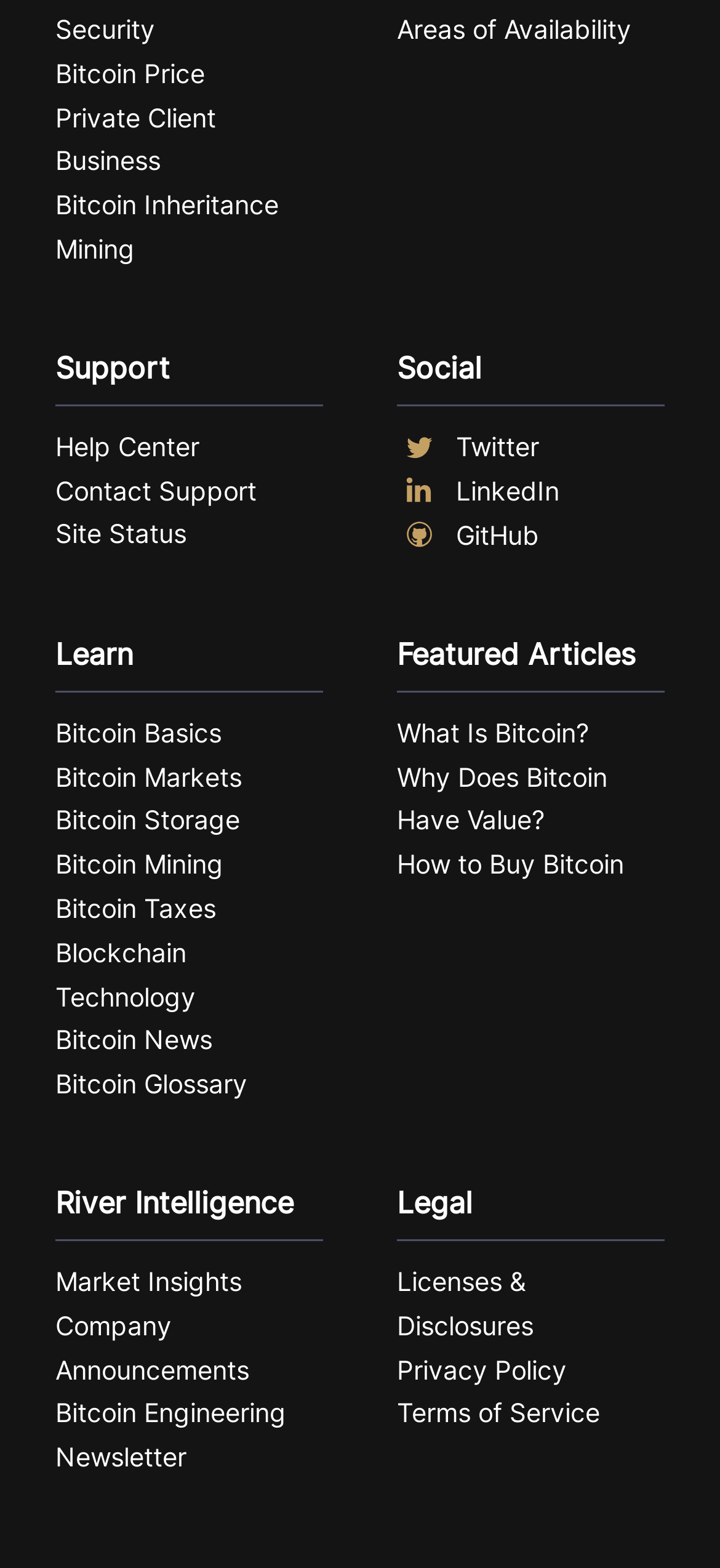Show the bounding box coordinates of the region that should be clicked to follow the instruction: "Learn about Bitcoin Basics."

[0.077, 0.453, 0.449, 0.481]